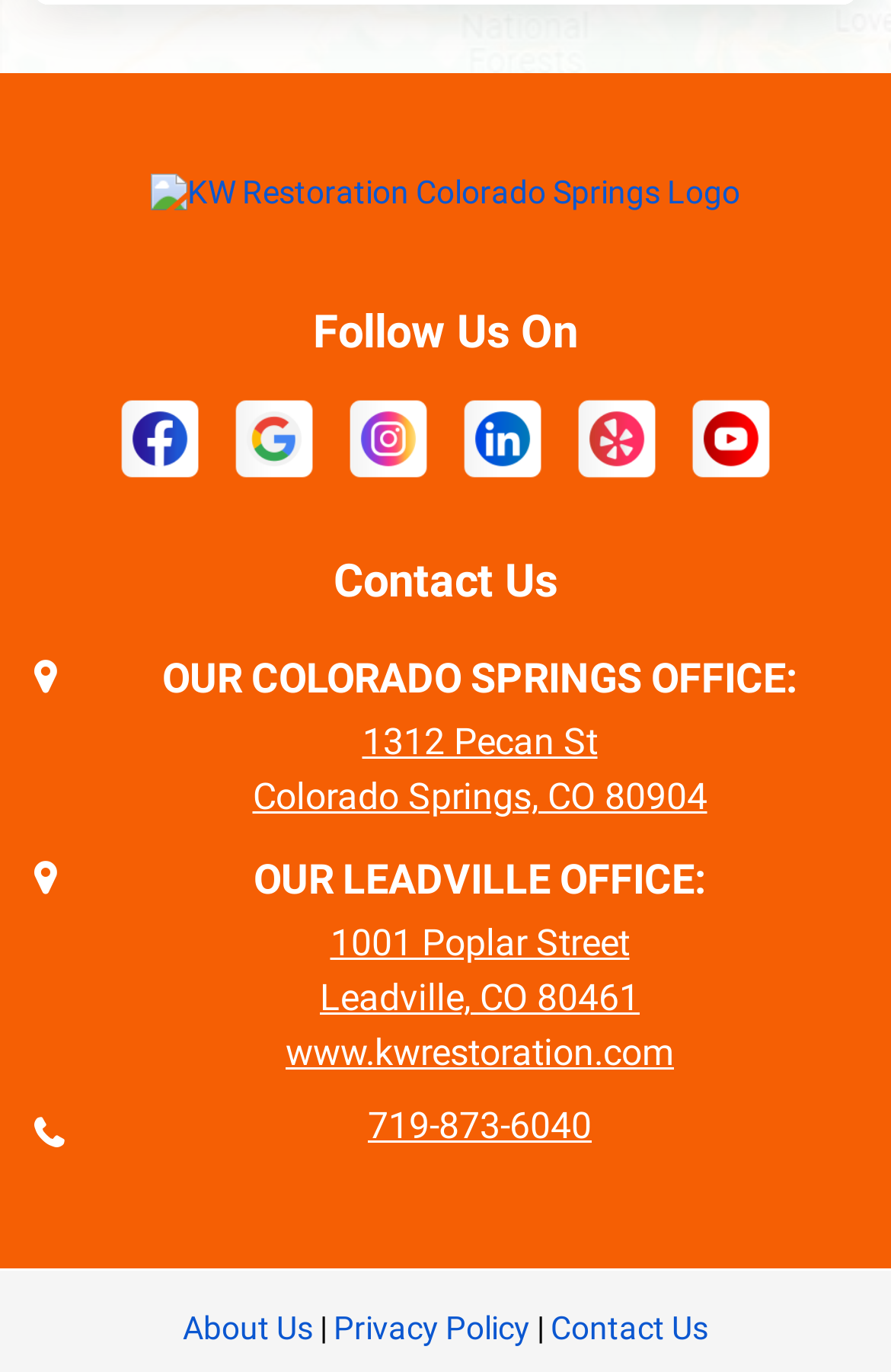What is the phone number of the company?
Please respond to the question with a detailed and informative answer.

The phone number can be found at the bottom of the page, which is a link with the phone number.